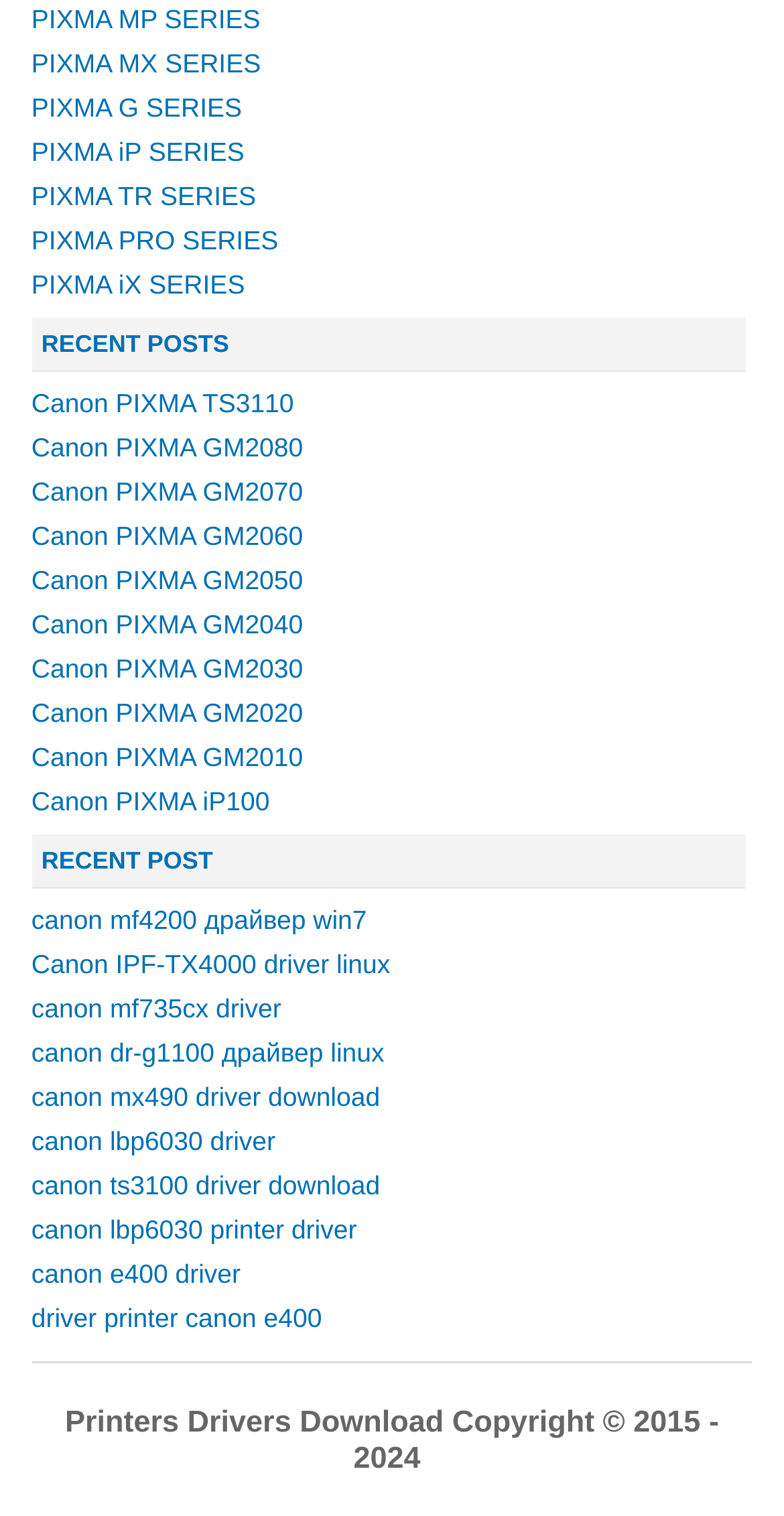Please locate the bounding box coordinates of the element's region that needs to be clicked to follow the instruction: "Click on the link to The Human Chameleon". The bounding box coordinates should be provided as four float numbers between 0 and 1, i.e., [left, top, right, bottom].

None